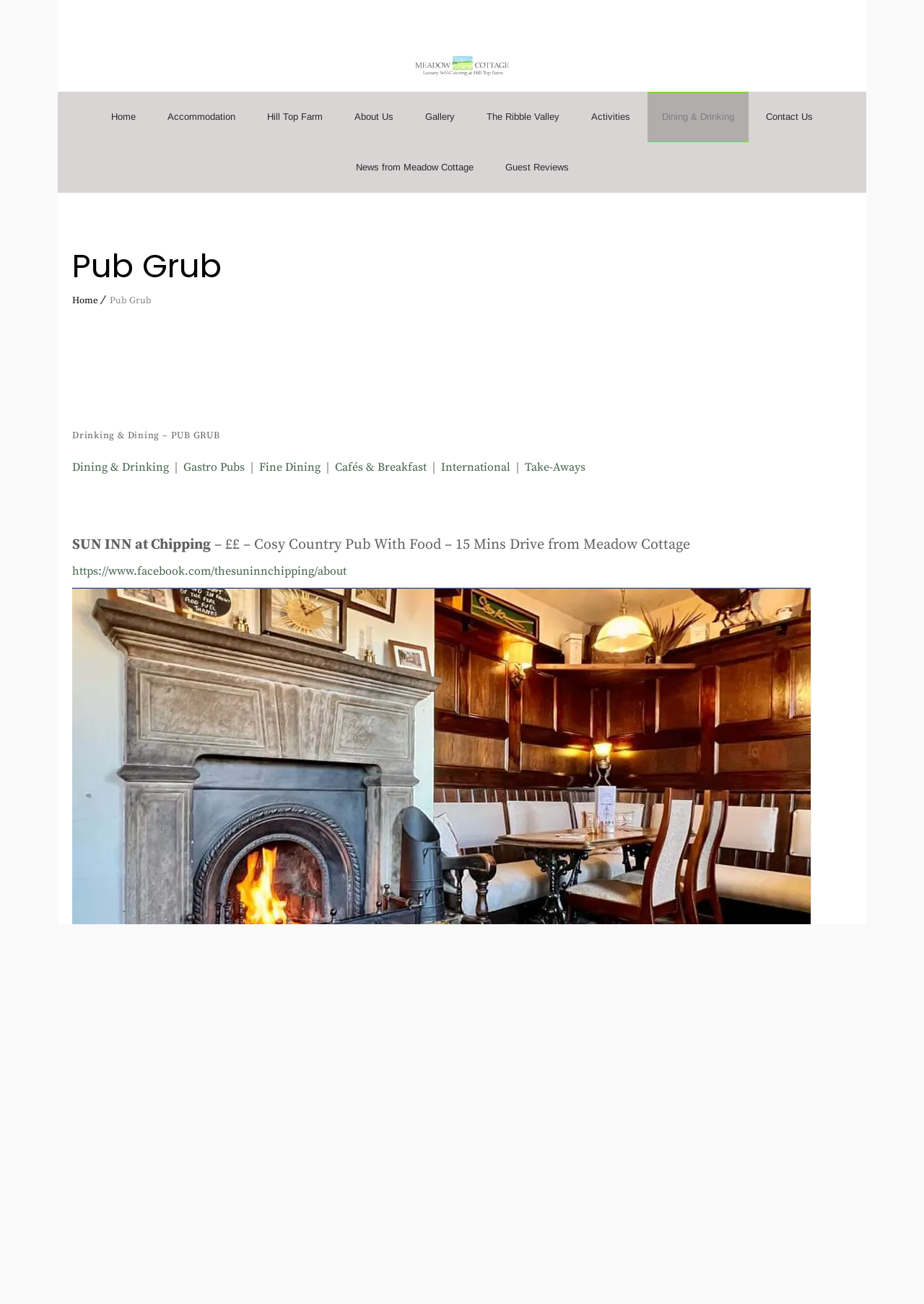Create a detailed narrative describing the layout and content of the webpage.

The webpage is about "Pub Grub" and "Meadow Cottage at Hill Top Farm", with a focus on dining and drinking options. At the top, there is a logo or image of "Meadow Cottage at Hill Top Farm" accompanied by a link to the same. Below this, there is a navigation menu with links to various sections of the website, including "Home", "Accommodation", "About Us", "Gallery", and more.

The main content of the page is divided into two sections. On the left, there is a heading "Pub Grub" followed by a list of links to different types of dining options, including "Dining & Drinking", "Gastro Pubs", "Fine Dining", "Cafés & Breakfast", "International", and "Take-Aways". On the right, there are descriptions of specific pubs, including the "SUN INN at Chipping" and "TILLOTSONS ARMS (The Tillys)", each with a brief description and a link to their Facebook page.

There are also some images on the page, including a large figure that spans the width of the page, but its content is not specified. Overall, the page appears to be a directory or guide to dining and drinking options in the area around Meadow Cottage at Hill Top Farm.